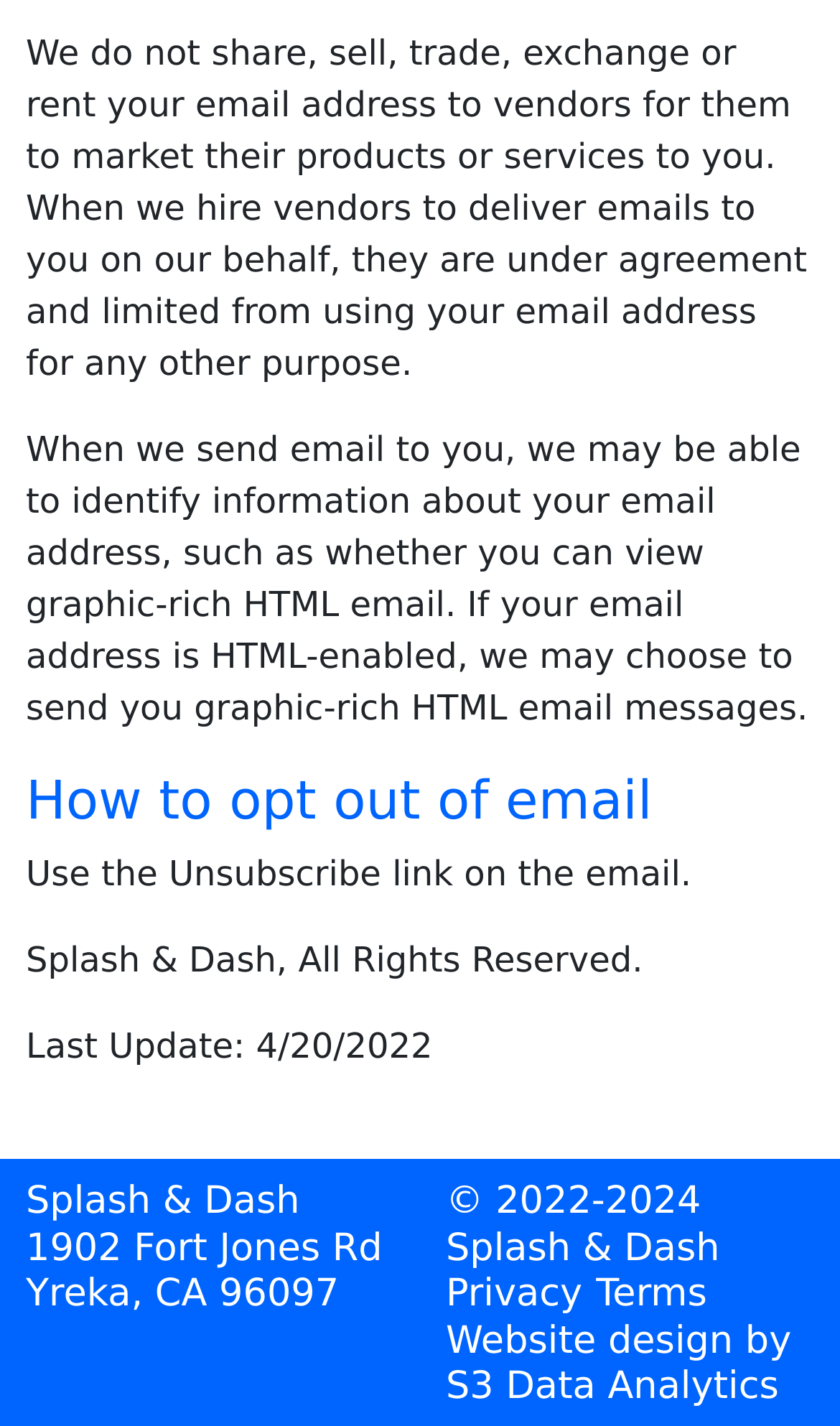From the webpage screenshot, predict the bounding box coordinates (top-left x, top-left y, bottom-right x, bottom-right y) for the UI element described here: Website design

[0.531, 0.925, 0.873, 0.956]